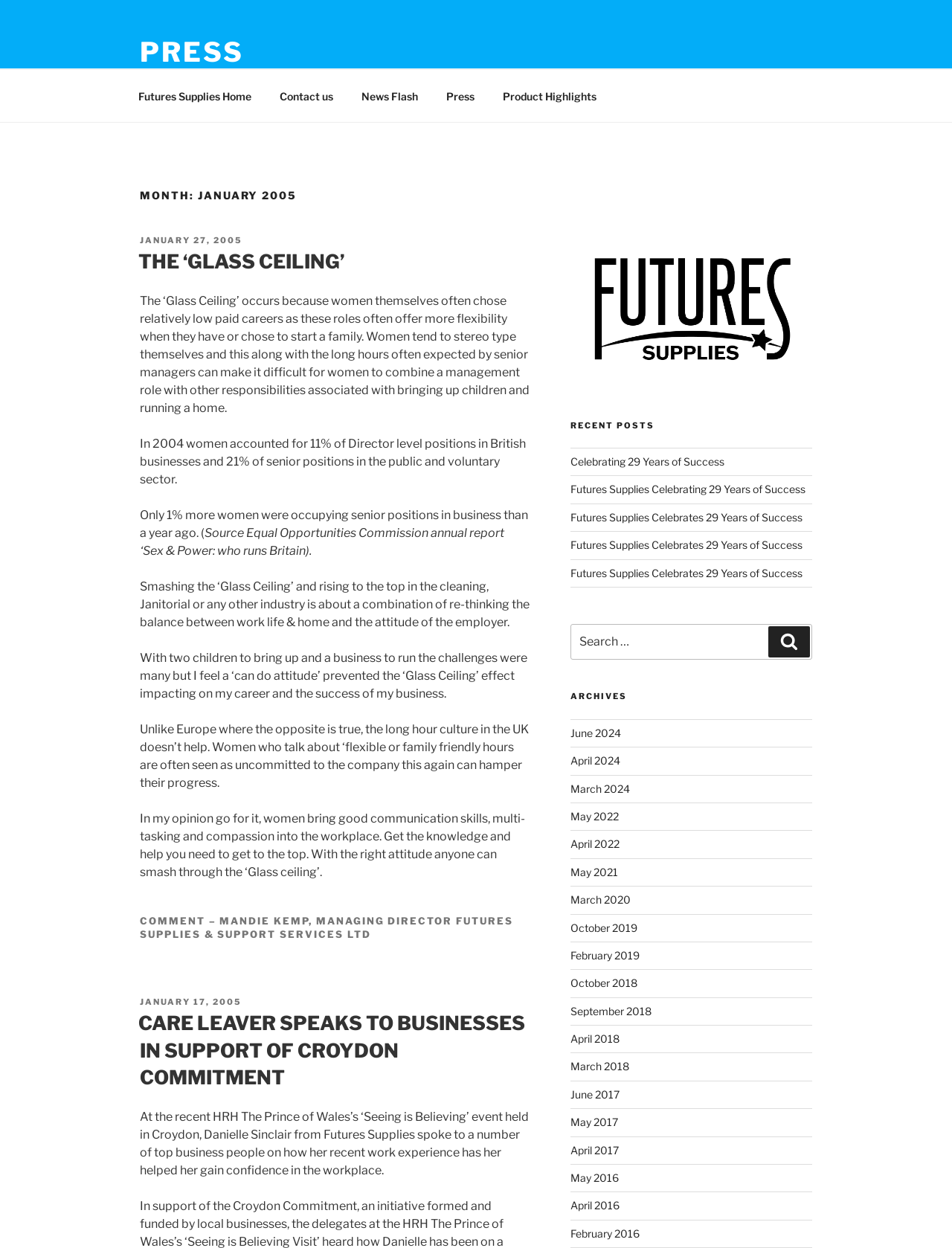Please locate and generate the primary heading on this webpage.

MONTH: JANUARY 2005